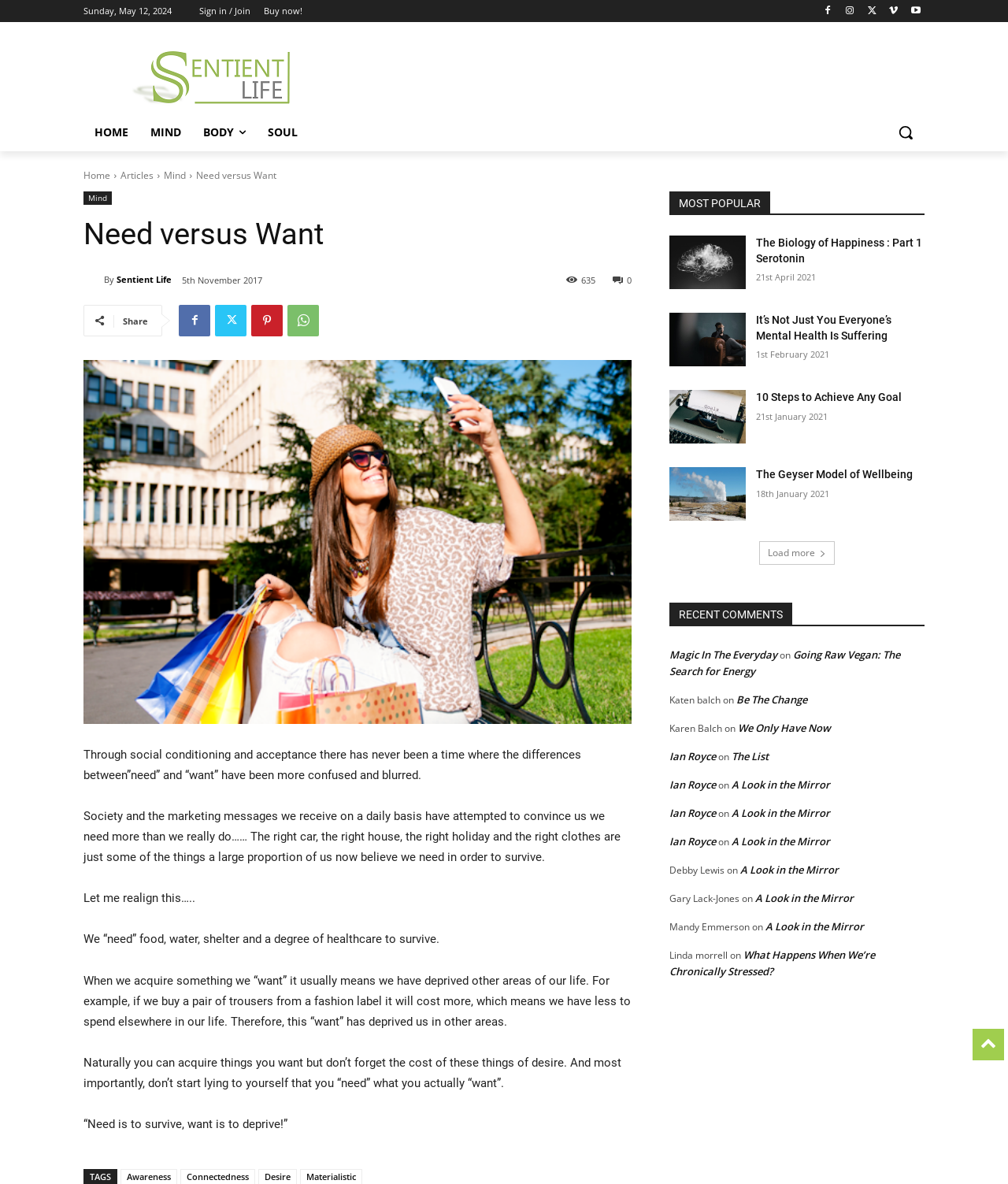Locate the bounding box coordinates of the clickable element to fulfill the following instruction: "Click the 'Load more' link". Provide the coordinates as four float numbers between 0 and 1 in the format [left, top, right, bottom].

[0.753, 0.457, 0.828, 0.477]